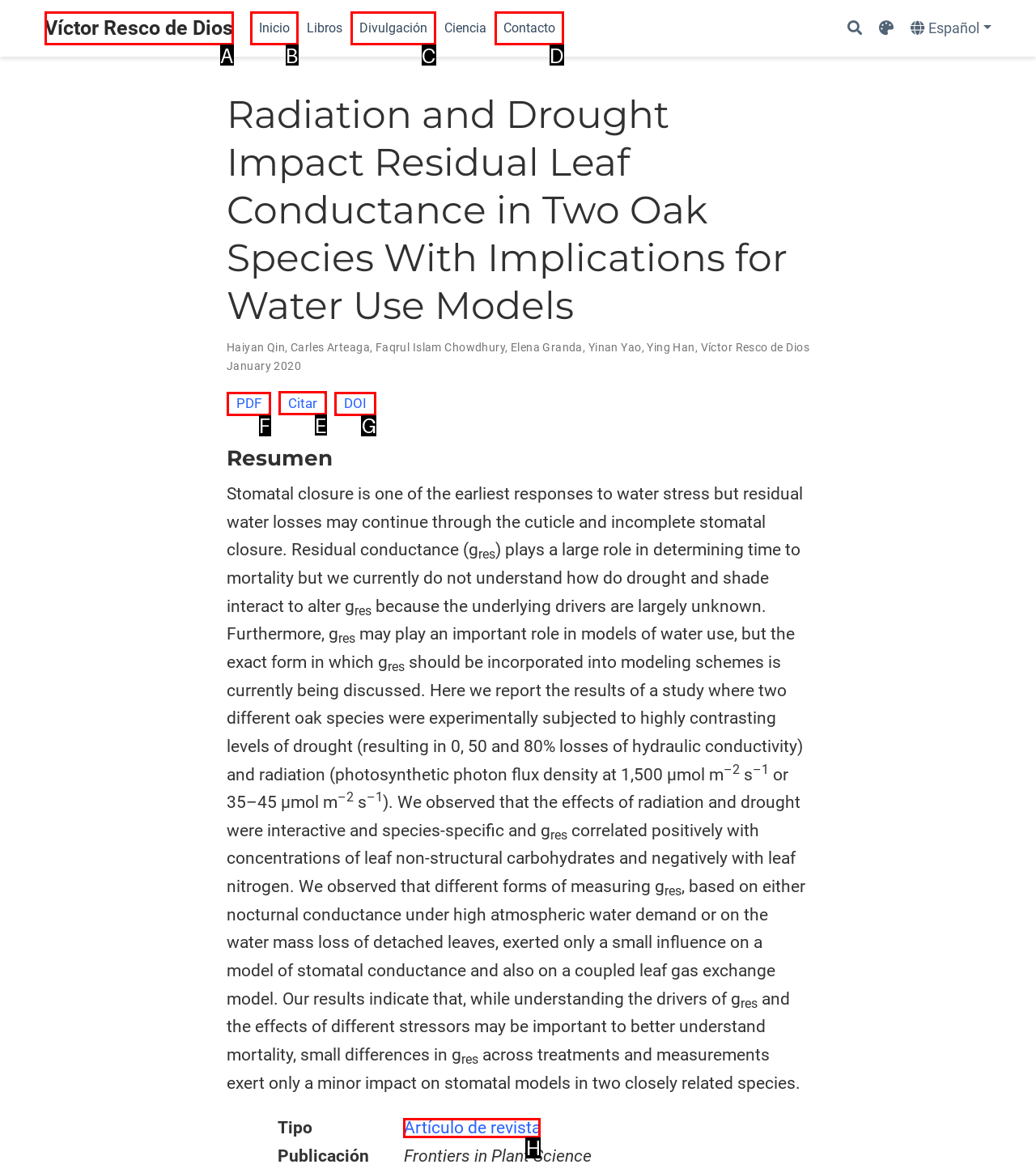Which option should you click on to fulfill this task: Cite this article? Answer with the letter of the correct choice.

E